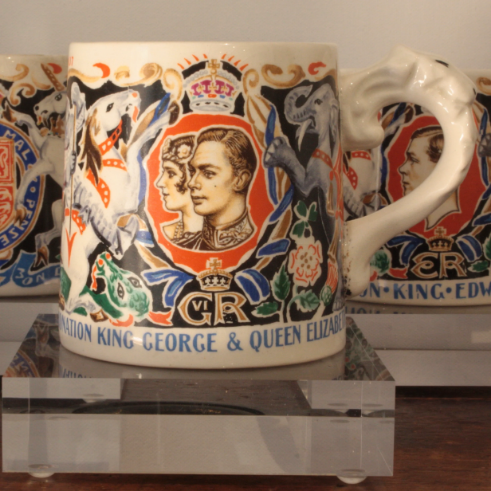Please provide a detailed answer to the question below by examining the image:
What is the phrase inscribed on the tankard?

The caption states that the tankard is inscribed with the phrase 'In Commemoration King George & Queen Elizabeth', which highlights its commemorative significance.